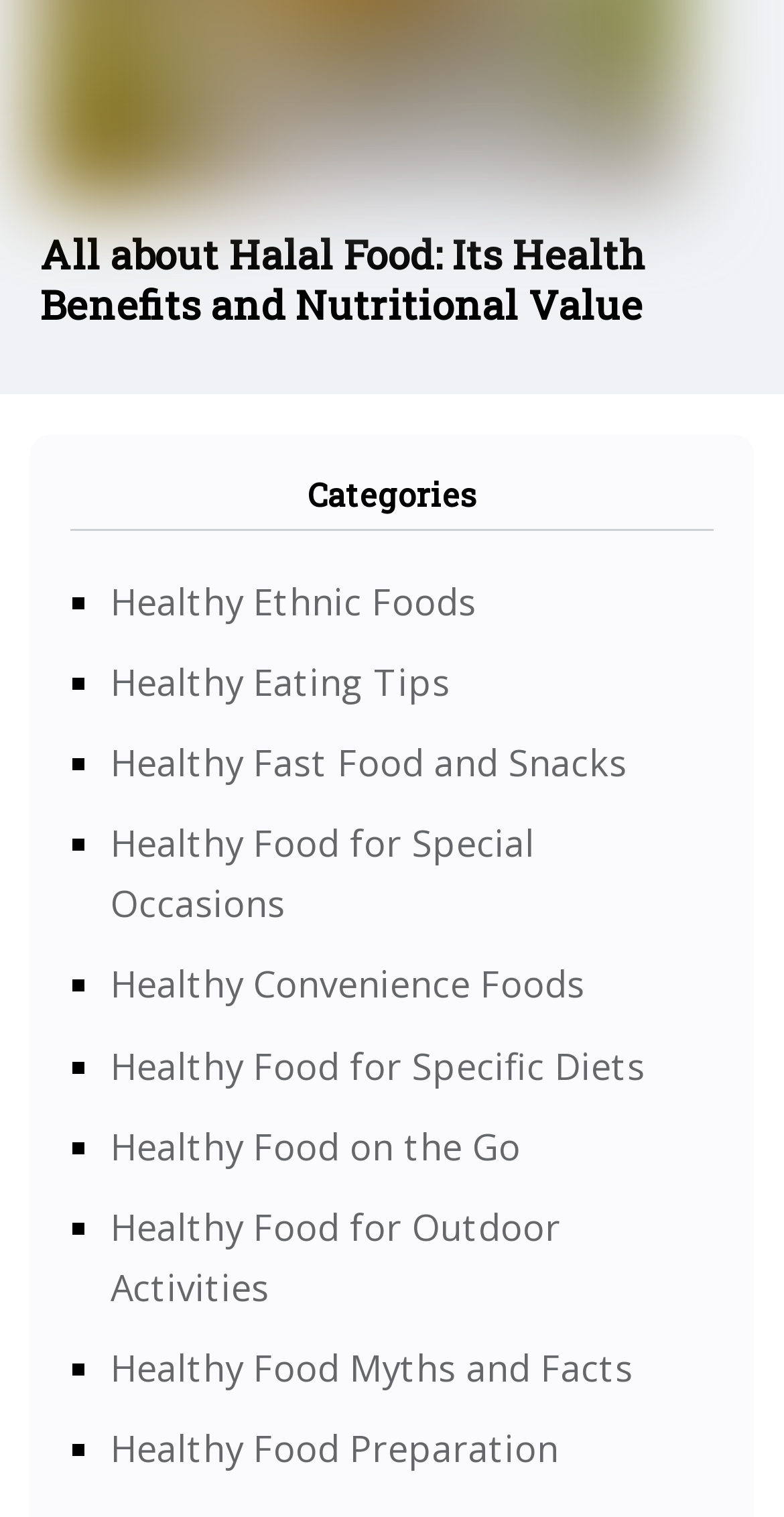What is the main topic of this webpage?
From the image, respond using a single word or phrase.

Halal Food